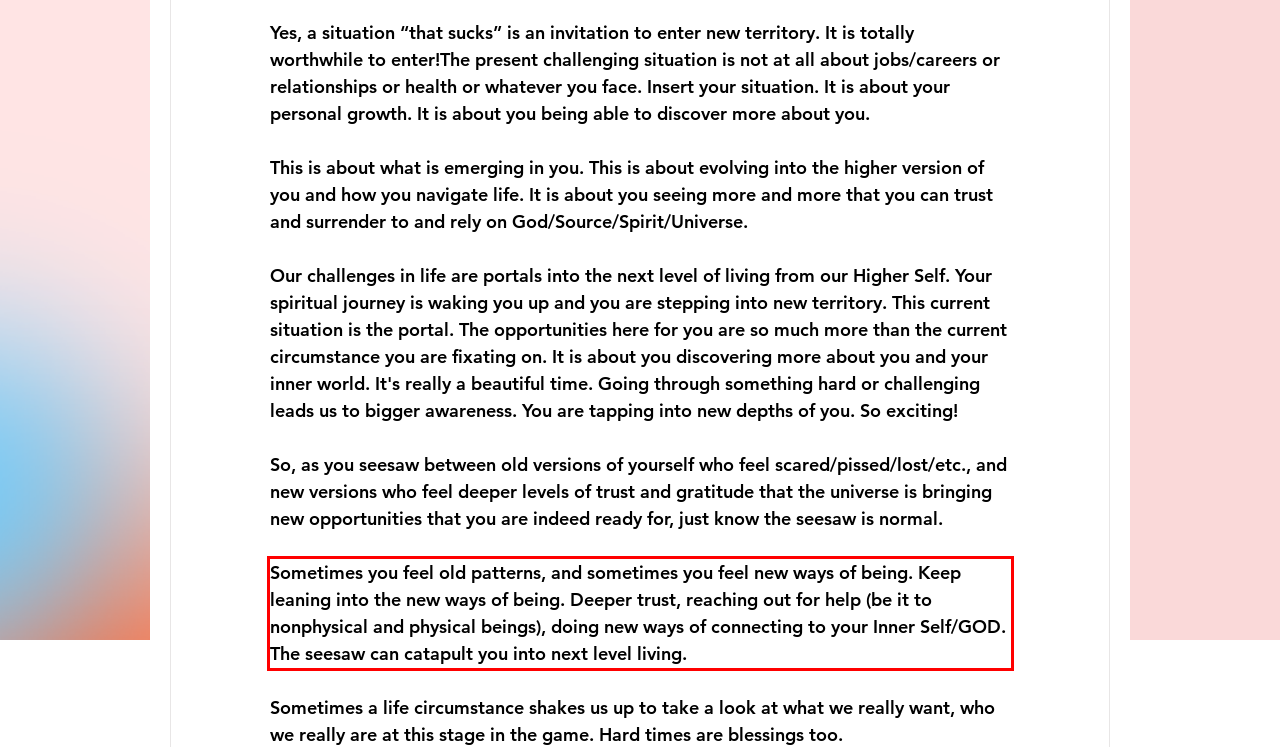Given the screenshot of the webpage, identify the red bounding box, and recognize the text content inside that red bounding box.

Sometimes you feel old patterns, and sometimes you feel new ways of being. Keep leaning into the new ways of being. Deeper trust, reaching out for help (be it to nonphysical and physical beings), doing new ways of connecting to your Inner Self/GOD. The seesaw can catapult you into next level living.